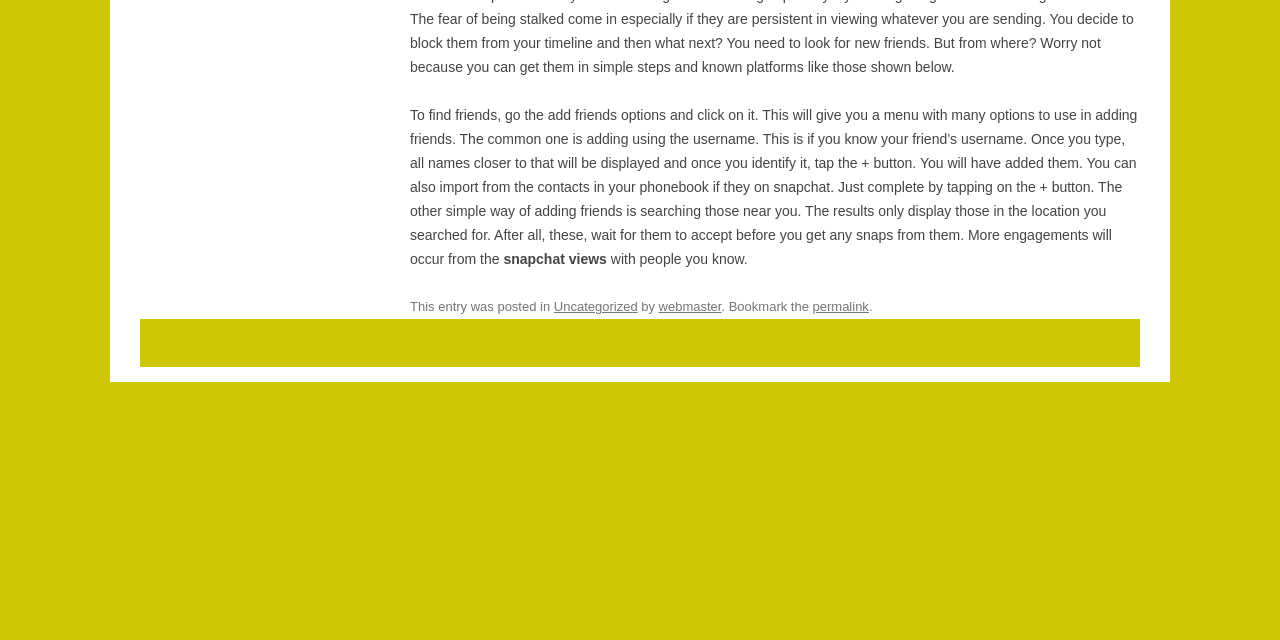From the given element description: "webmaster", find the bounding box for the UI element. Provide the coordinates as four float numbers between 0 and 1, in the order [left, top, right, bottom].

[0.515, 0.468, 0.564, 0.491]